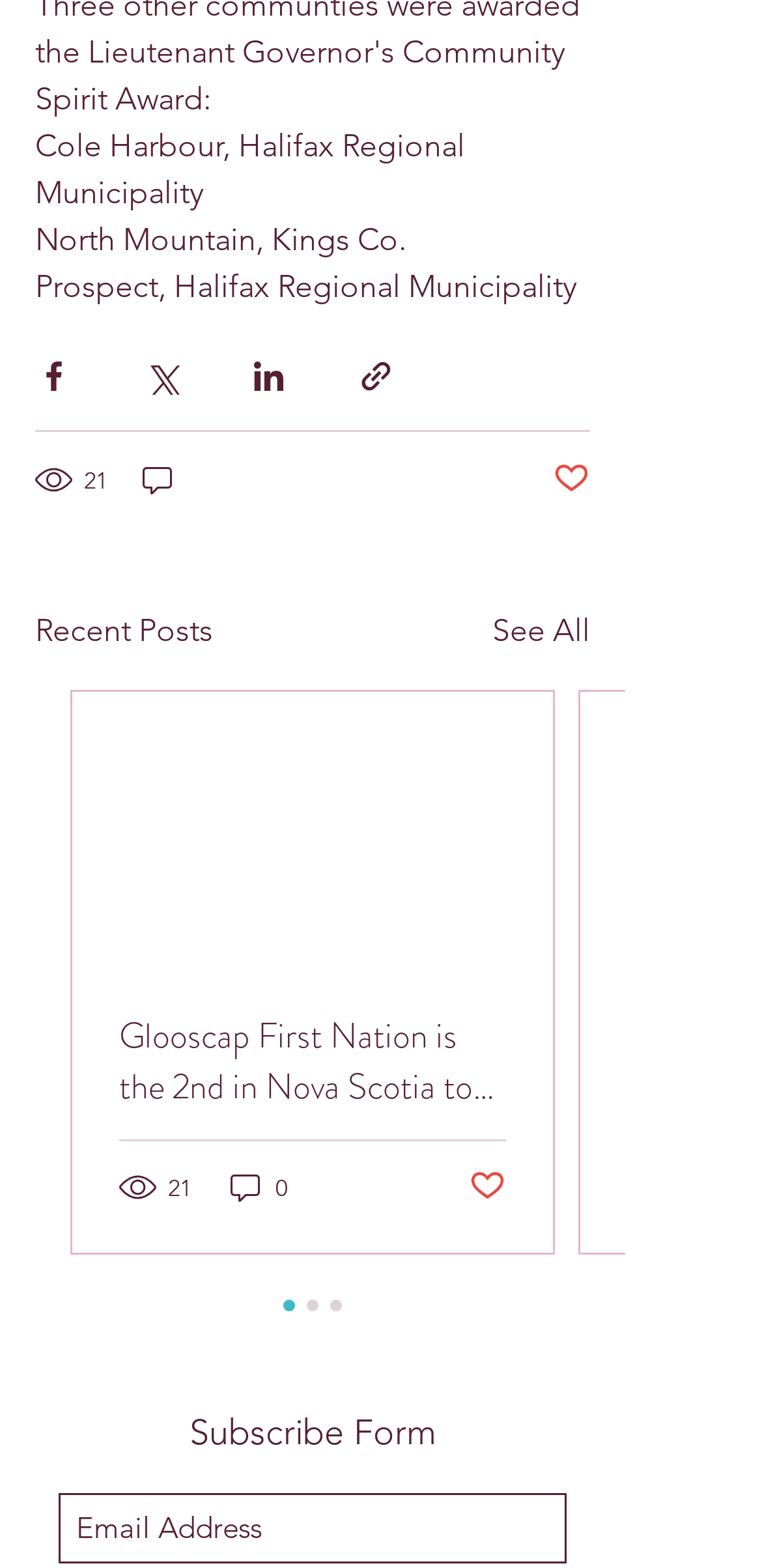Locate the bounding box coordinates of the UI element described by: "Post not marked as liked". The bounding box coordinates should consist of four float numbers between 0 and 1, i.e., [left, top, right, bottom].

[0.726, 0.293, 0.774, 0.32]